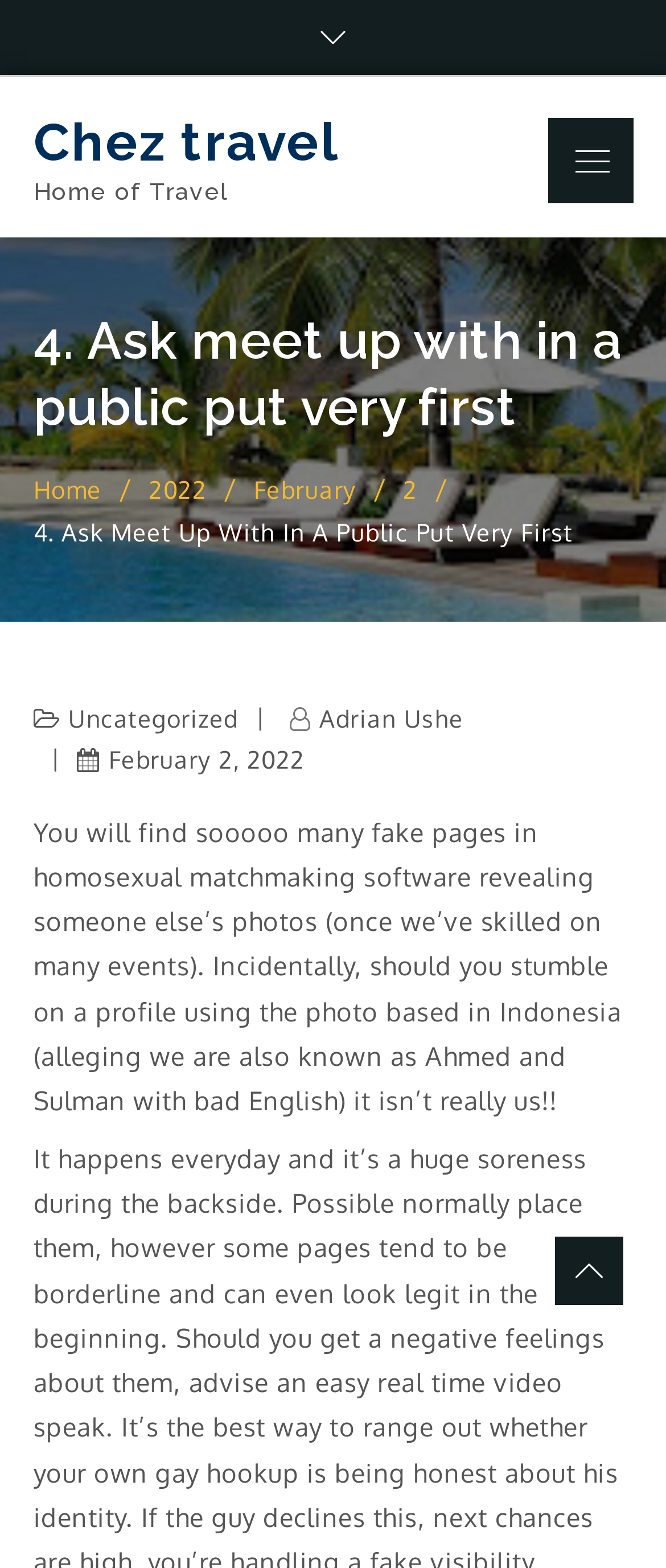What is the category of the current article?
Analyze the image and deliver a detailed answer to the question.

The category of the current article can be found in the middle section of the webpage, where it says 'Uncategorized' in a link format, below the breadcrumbs navigation.